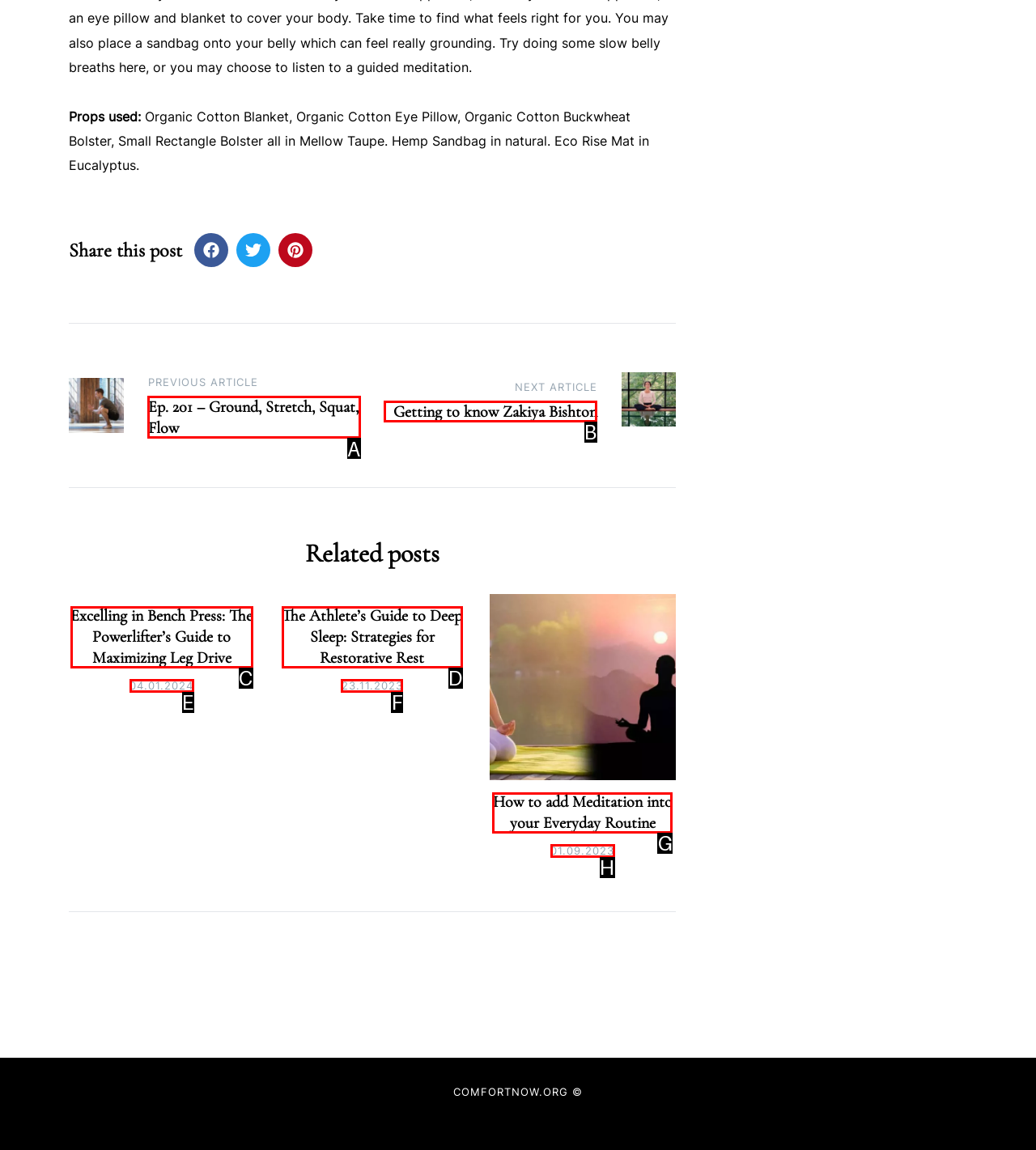Identify the letter of the UI element I need to click to carry out the following instruction: Check next article

B